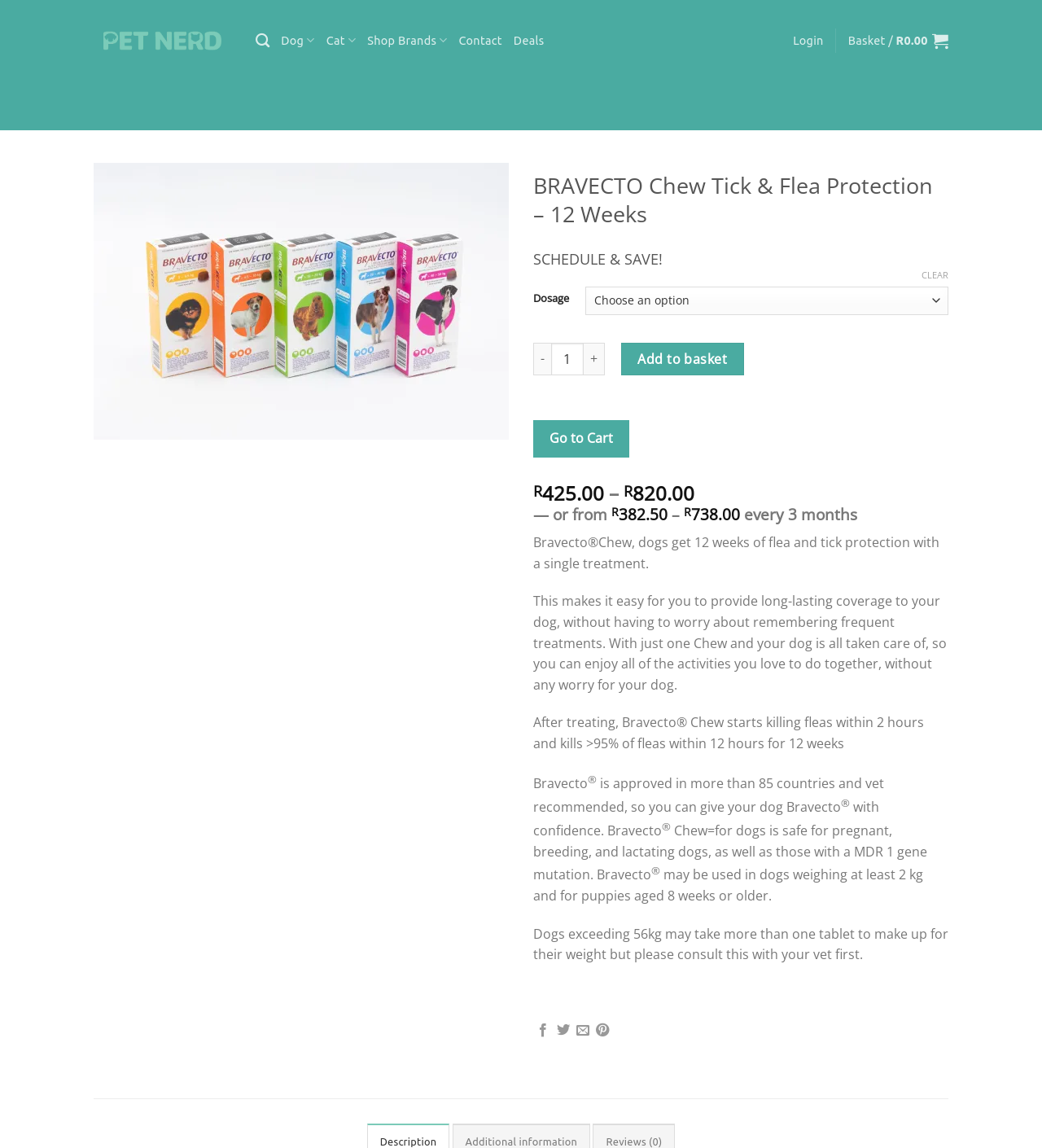How can I share this product with others?
Examine the image and give a concise answer in one word or a short phrase.

Share on Facebook, Twitter, Email, or Pinterest